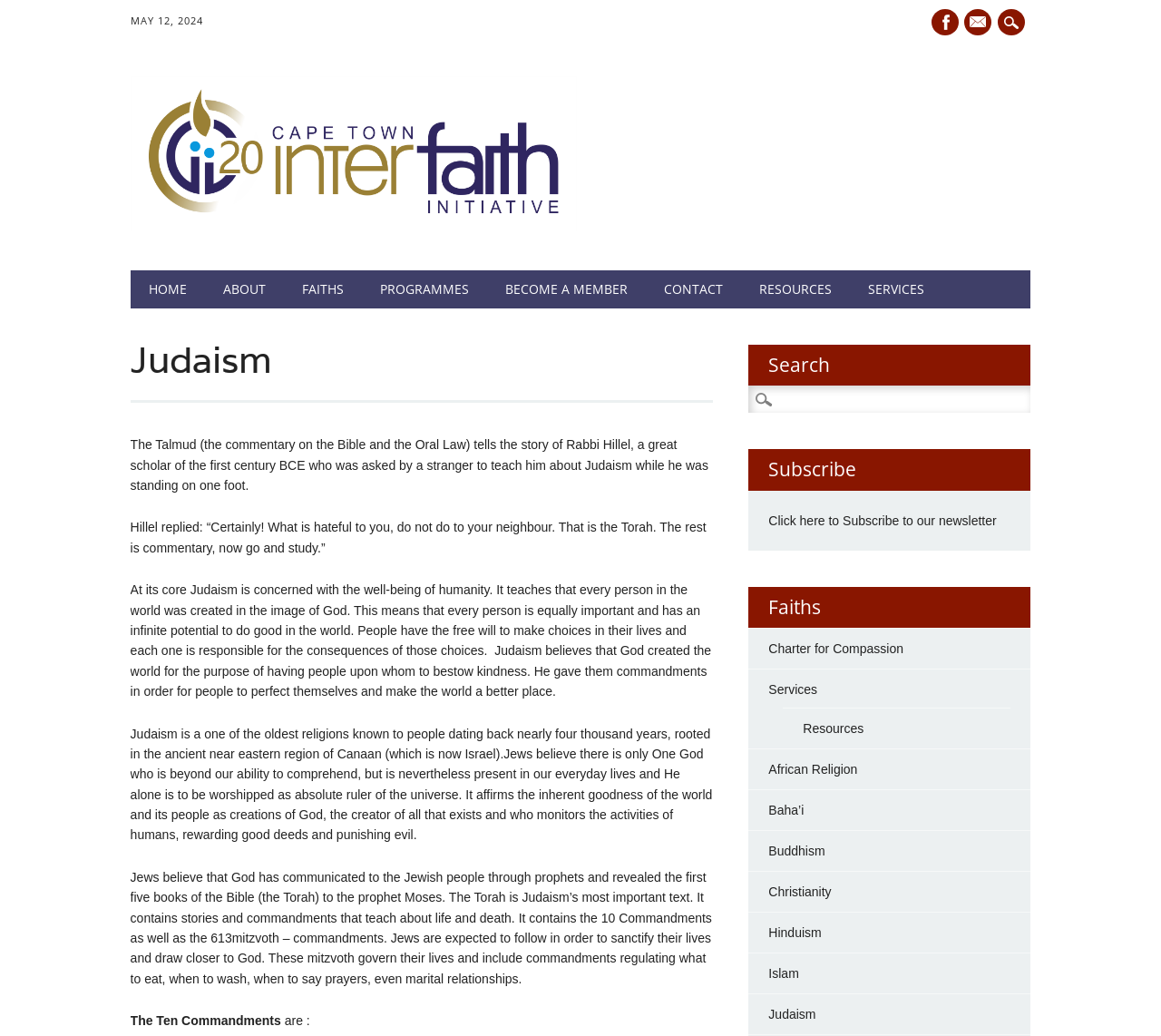Answer briefly with one word or phrase:
How many links are there in the main menu?

8